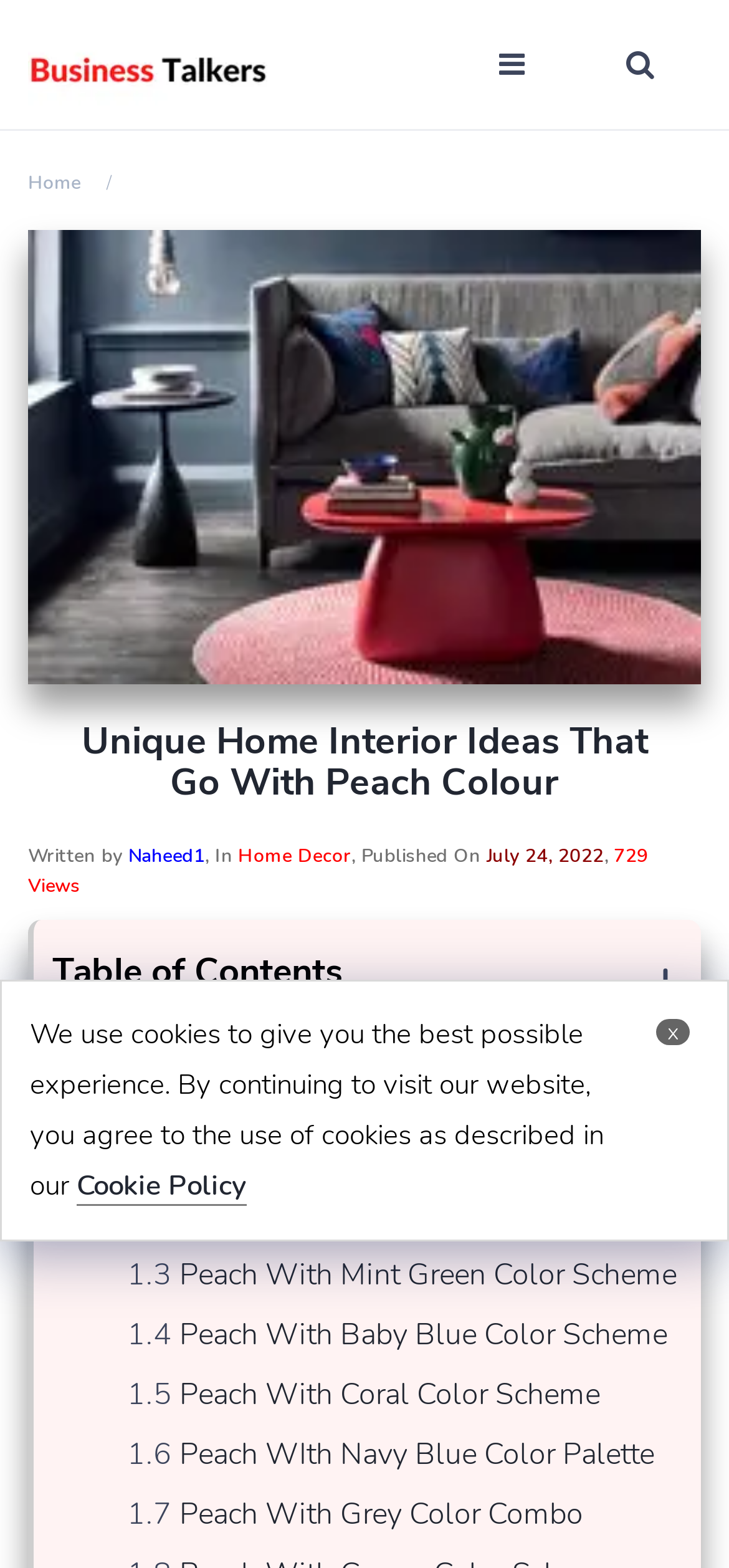Pinpoint the bounding box coordinates of the area that should be clicked to complete the following instruction: "View the image of Unique Home Interior Ideas that Go With Peach Colour". The coordinates must be given as four float numbers between 0 and 1, i.e., [left, top, right, bottom].

[0.038, 0.146, 0.962, 0.436]